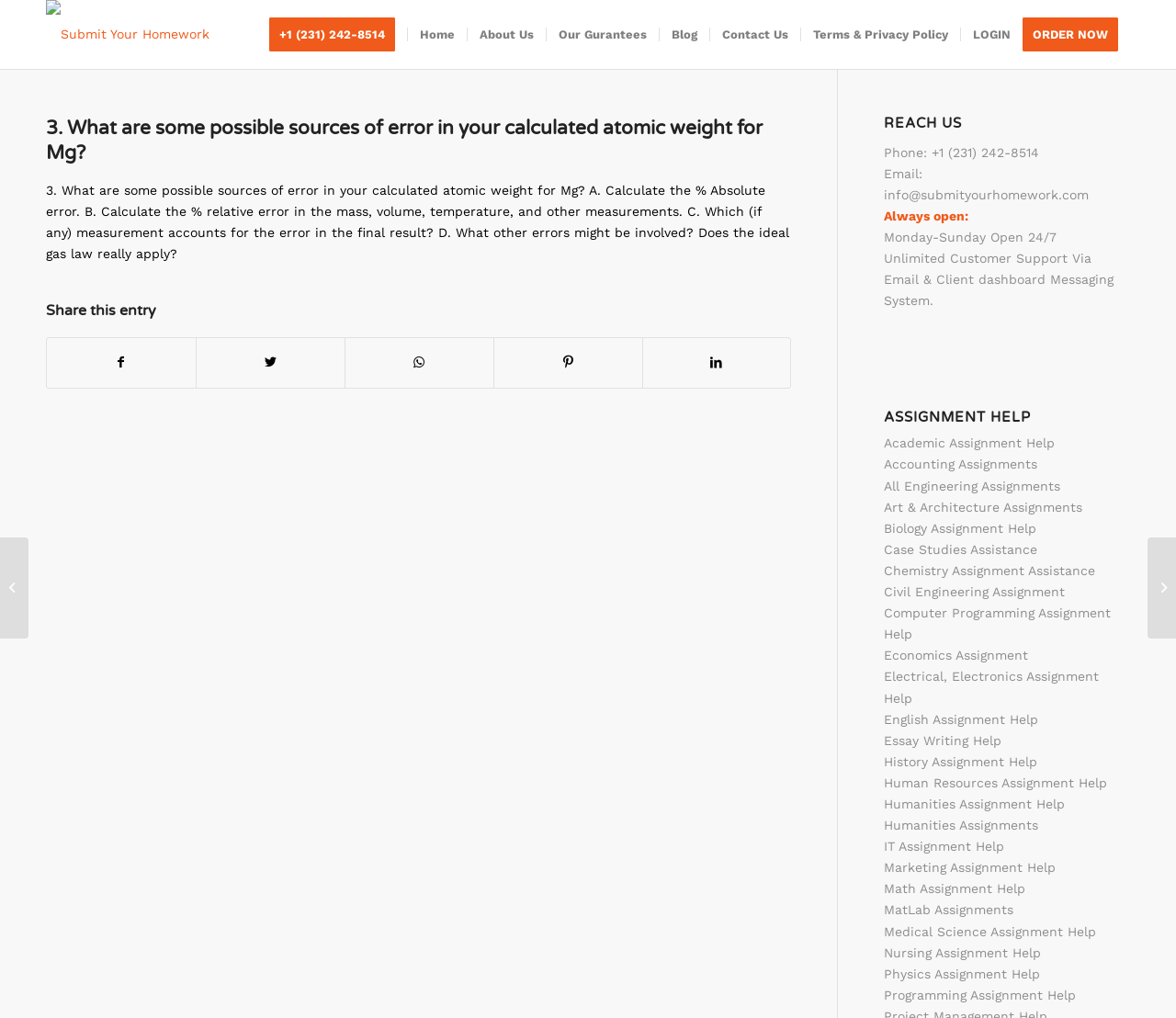Locate the bounding box coordinates of the element you need to click to accomplish the task described by this instruction: "Contact us".

[0.603, 0.0, 0.68, 0.068]